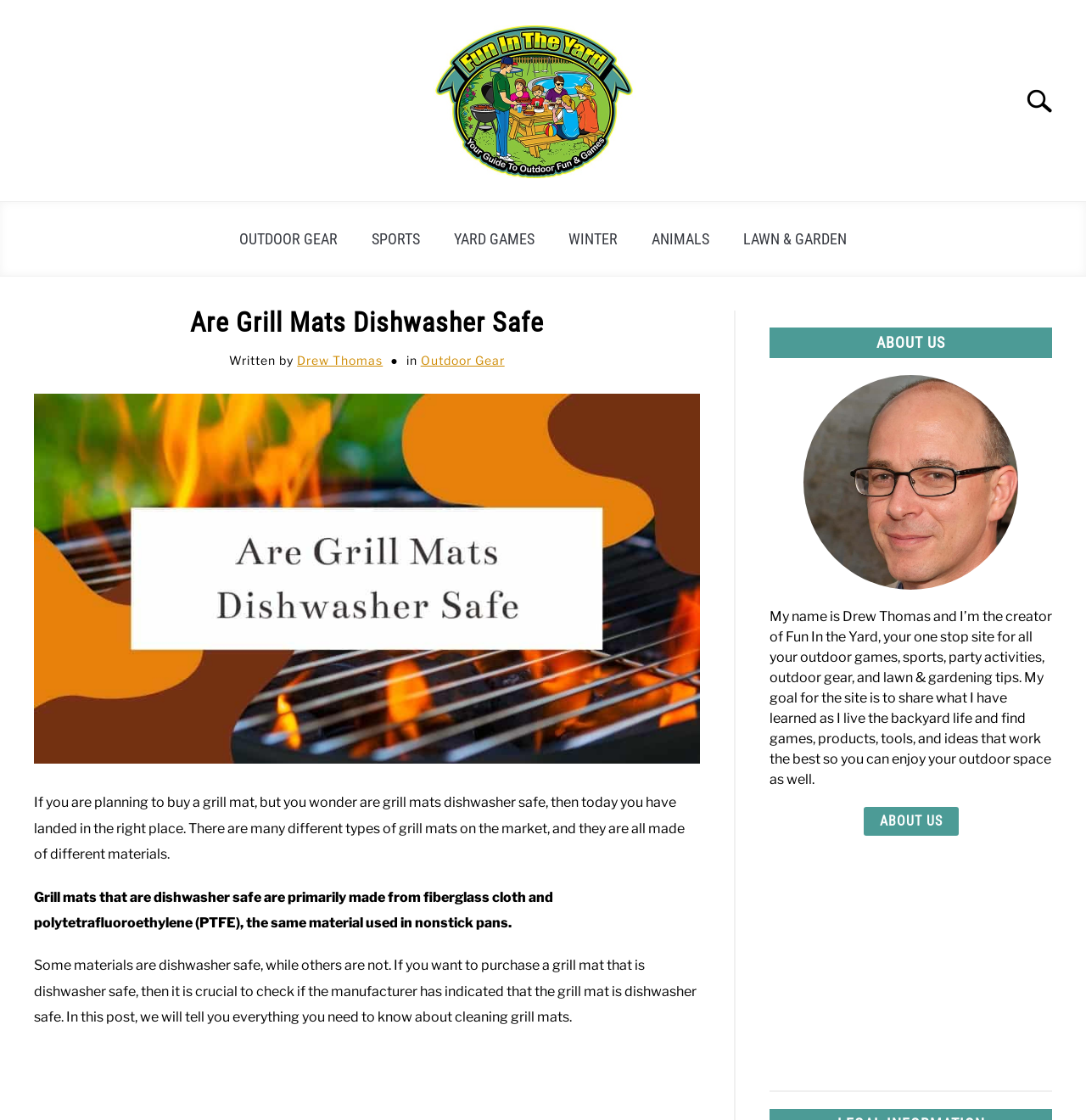Analyze the image and answer the question with as much detail as possible: 
What materials are used to make dishwasher safe grill mats?

According to the text, grill mats that are dishwasher safe are primarily made from fiberglass cloth and polytetrafluoroethylene (PTFE), which is the same material used in nonstick pans.